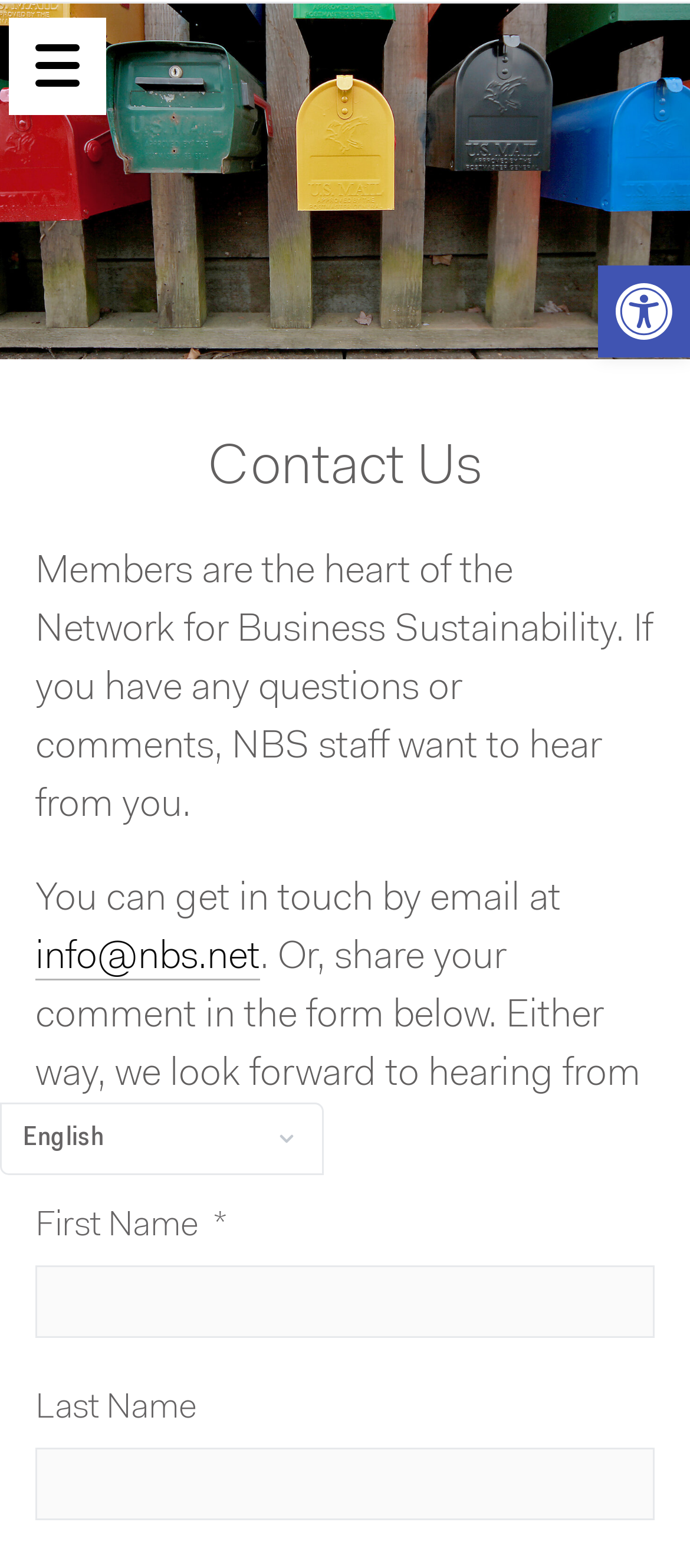Please give a short response to the question using one word or a phrase:
What is the purpose of the combobox?

Select Language